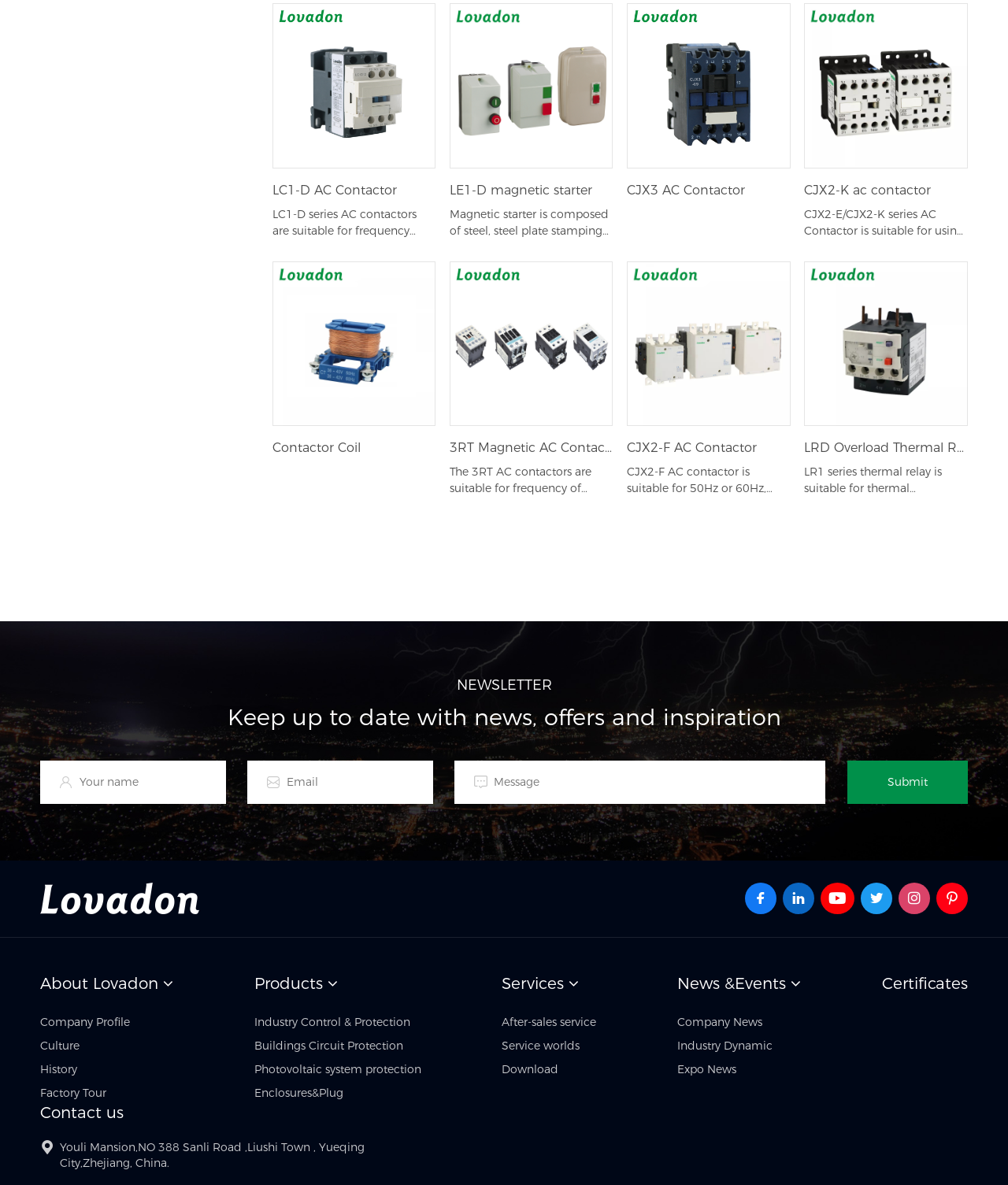Determine the coordinates of the bounding box that should be clicked to complete the instruction: "Click on the Products link". The coordinates should be represented by four float numbers between 0 and 1: [left, top, right, bottom].

[0.252, 0.822, 0.32, 0.838]